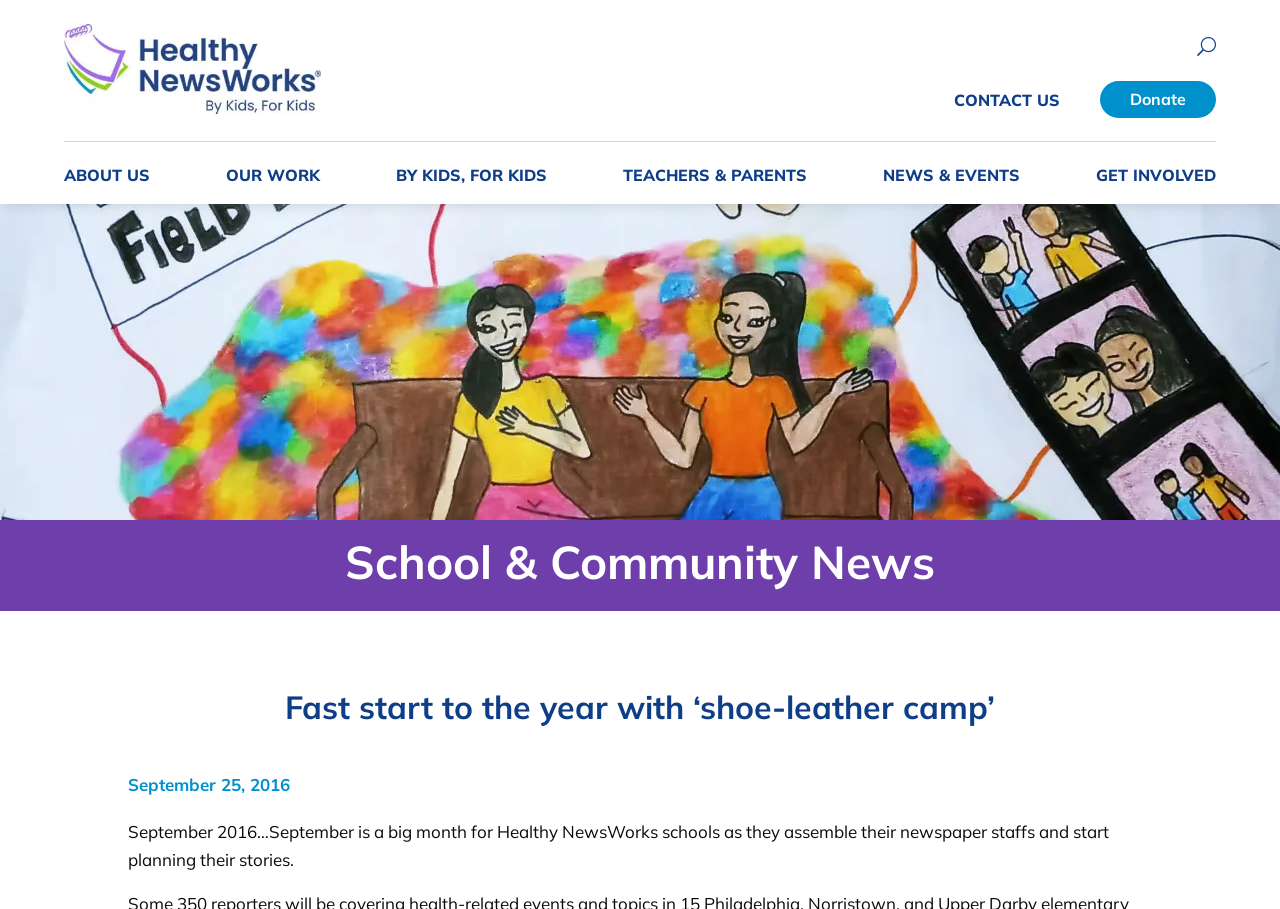Kindly determine the bounding box coordinates of the area that needs to be clicked to fulfill this instruction: "Click the logo".

[0.05, 0.107, 0.251, 0.13]